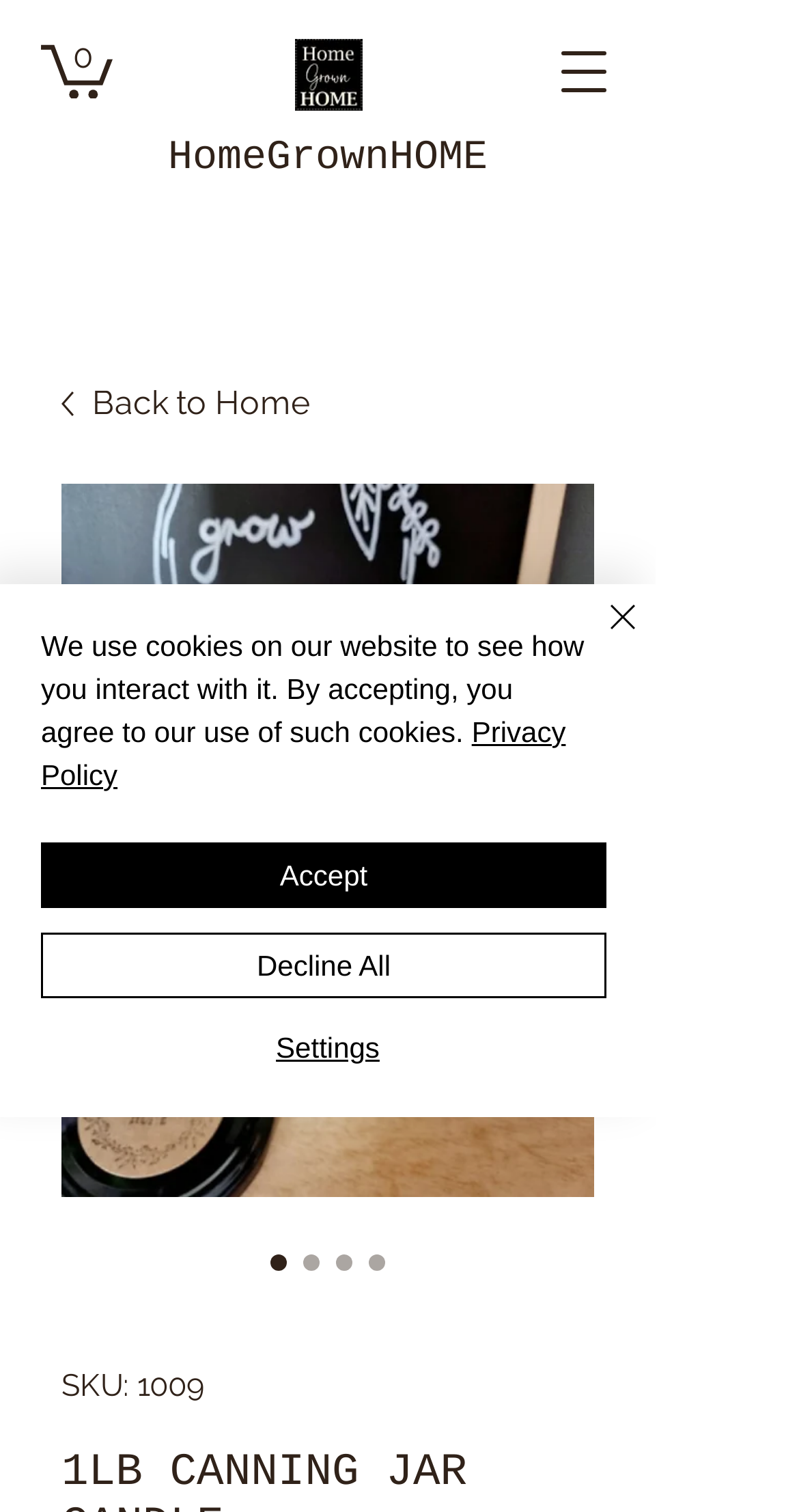Determine the bounding box coordinates for the UI element matching this description: "Back to Home".

[0.077, 0.246, 0.744, 0.287]